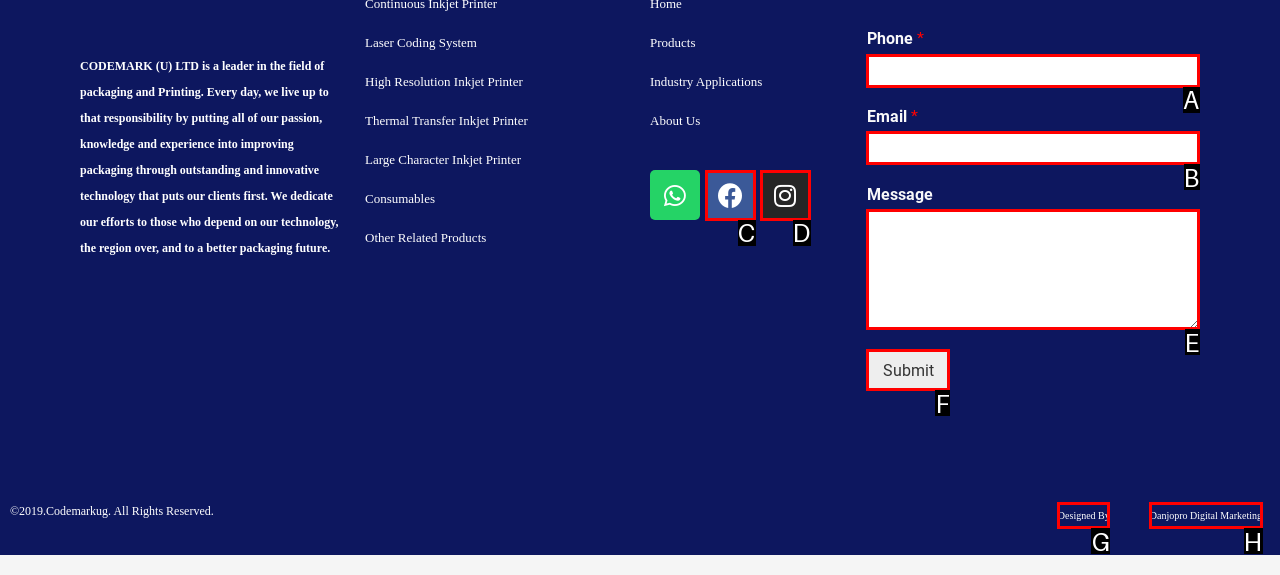Tell me which one HTML element best matches the description: Designed By Answer with the option's letter from the given choices directly.

G